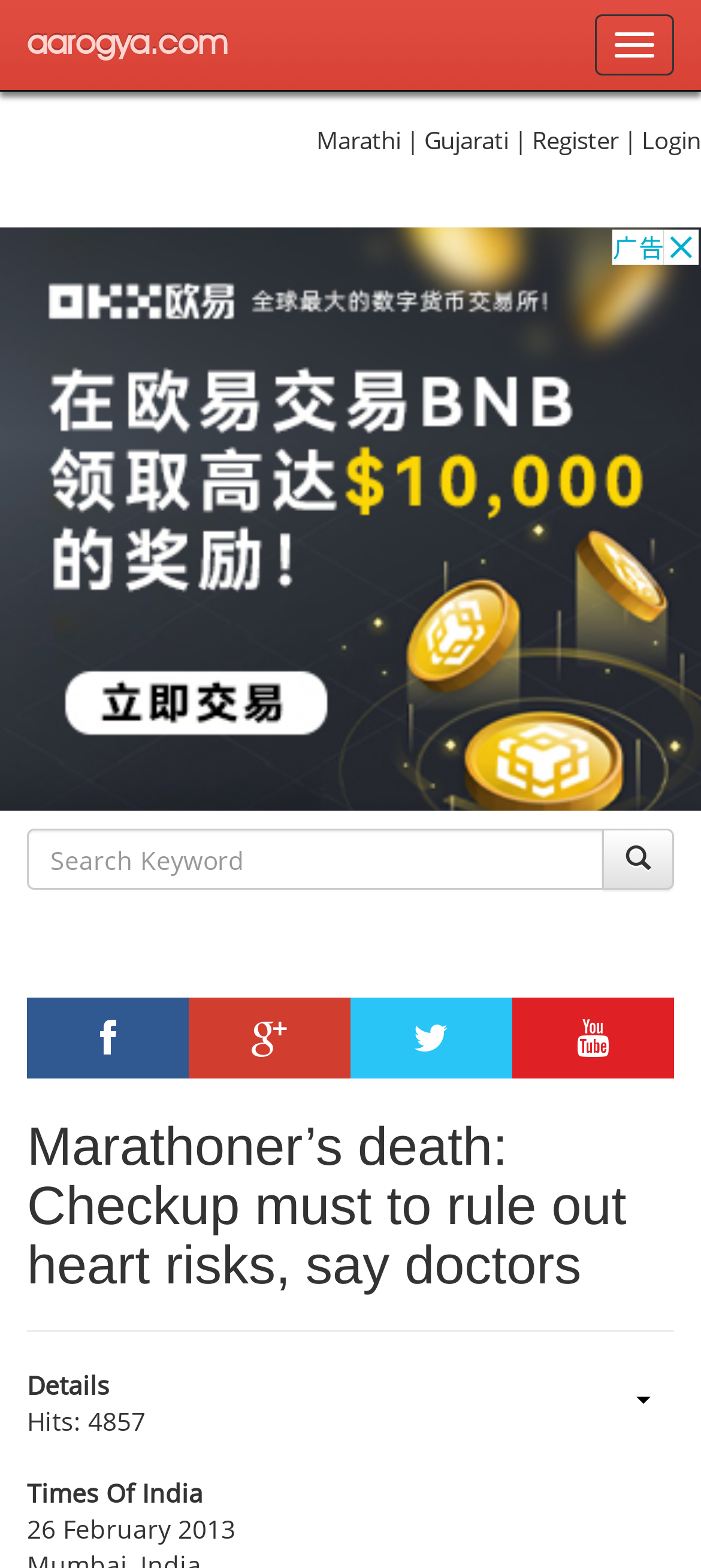Answer the question with a brief word or phrase:
What is the purpose of the search bar?

To search the website